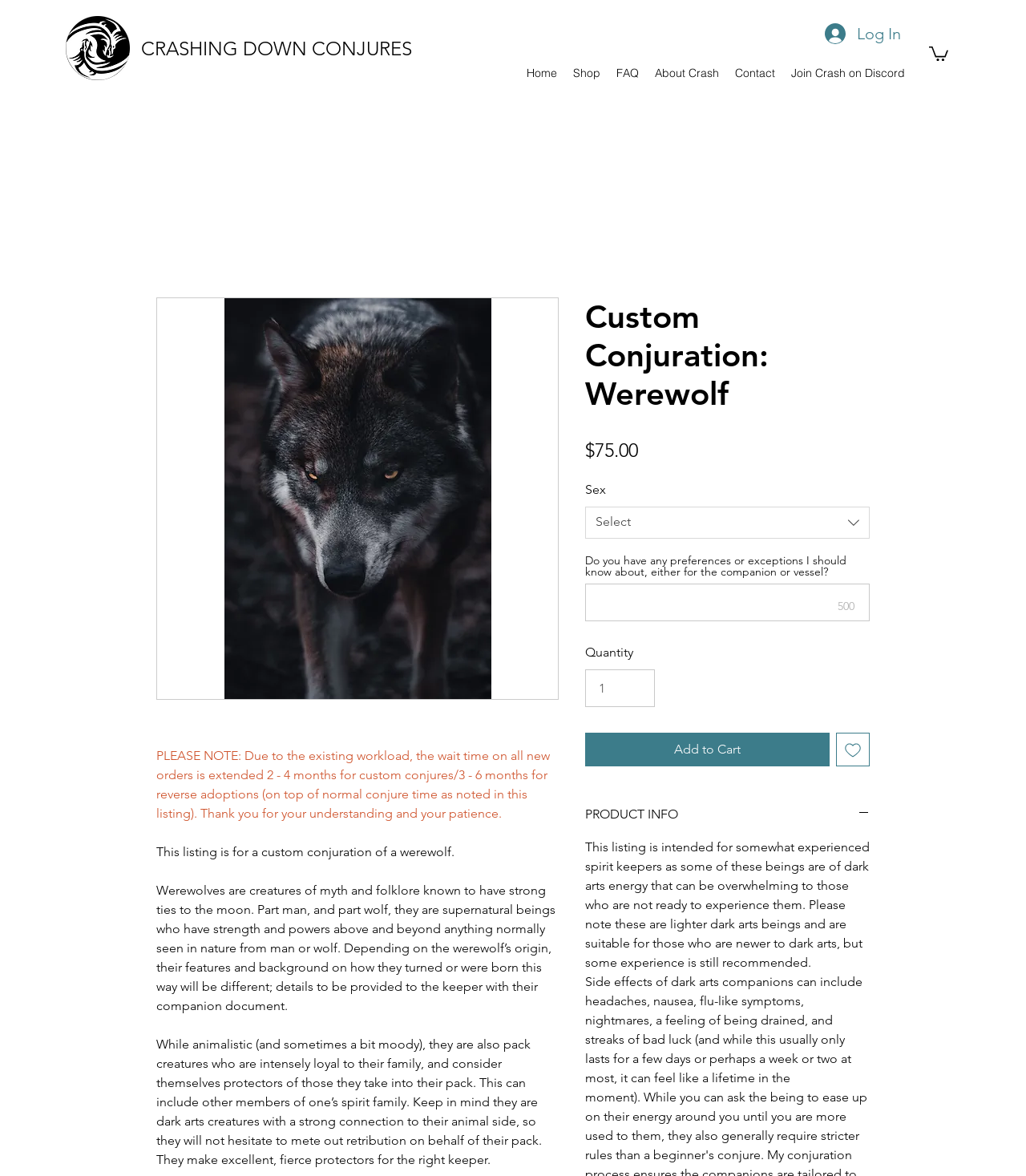Given the element description Shop, predict the bounding box coordinates for the UI element in the webpage screenshot. The format should be (top-left x, top-left y, bottom-right x, bottom-right y), and the values should be between 0 and 1.

[0.551, 0.047, 0.593, 0.078]